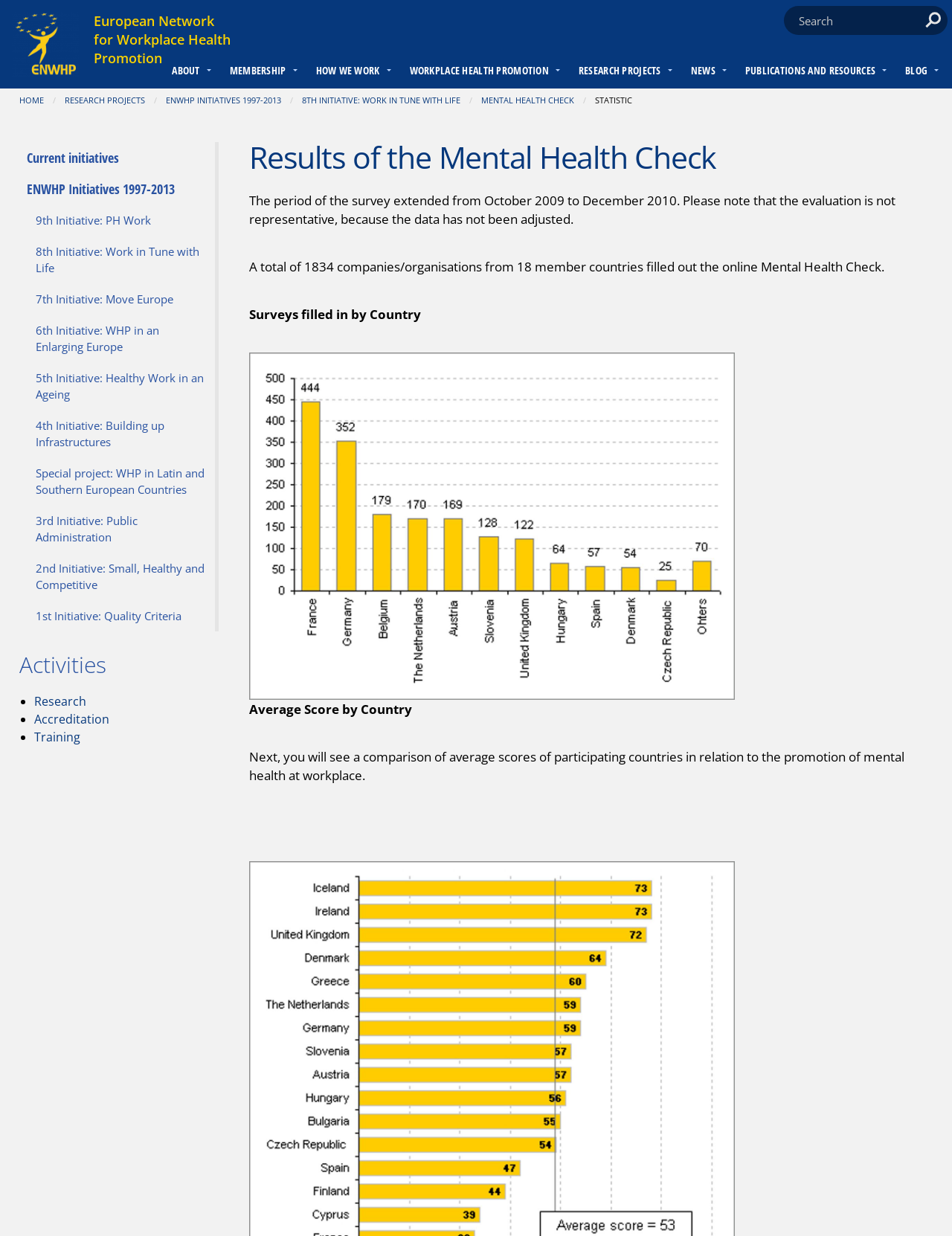What is the text of the webpage's headline?

Results of the Mental Health Check